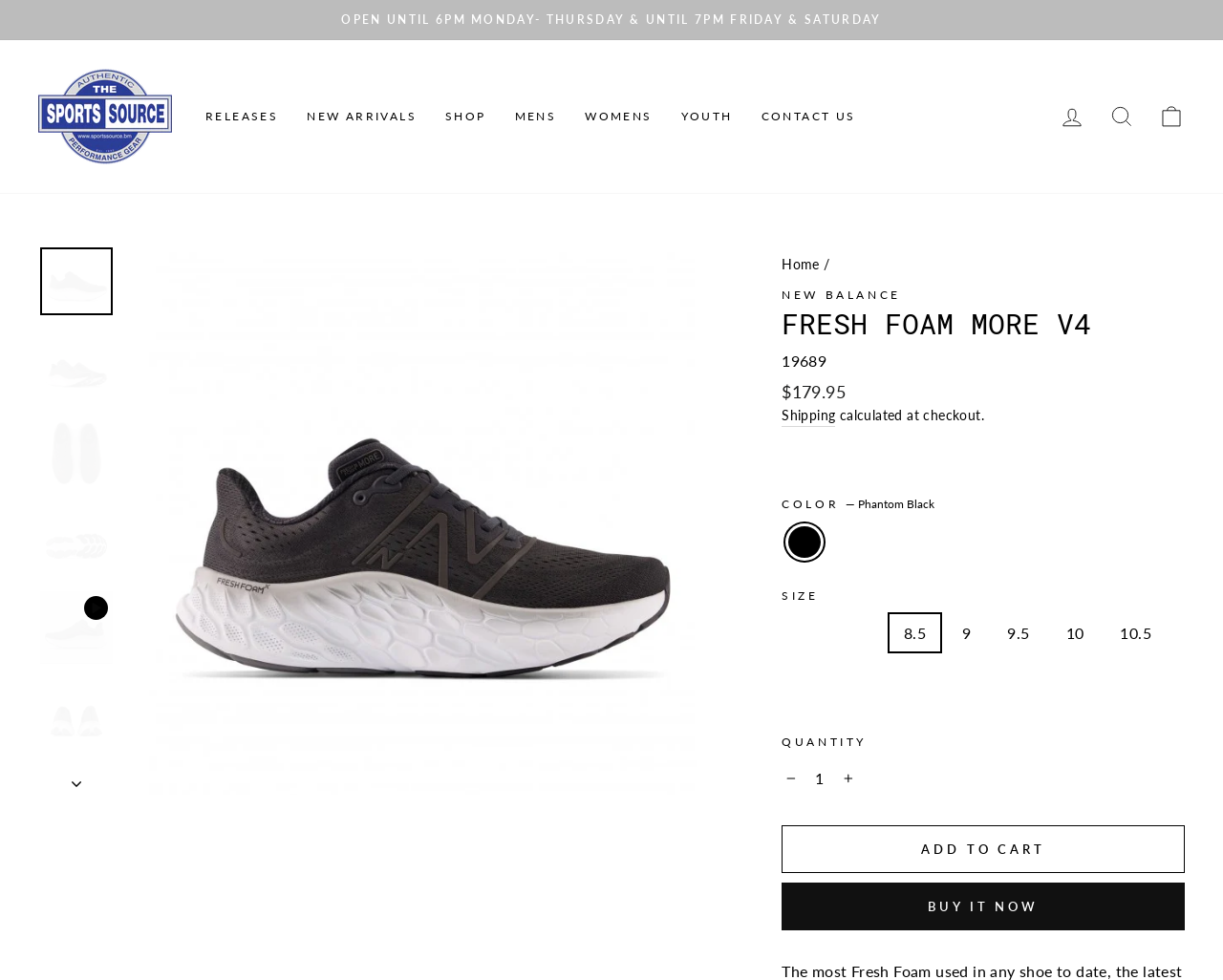Bounding box coordinates should be in the format (top-left x, top-left y, bottom-right x, bottom-right y) and all values should be floating point numbers between 0 and 1. Determine the bounding box coordinate for the UI element described as: Womens

[0.467, 0.102, 0.545, 0.135]